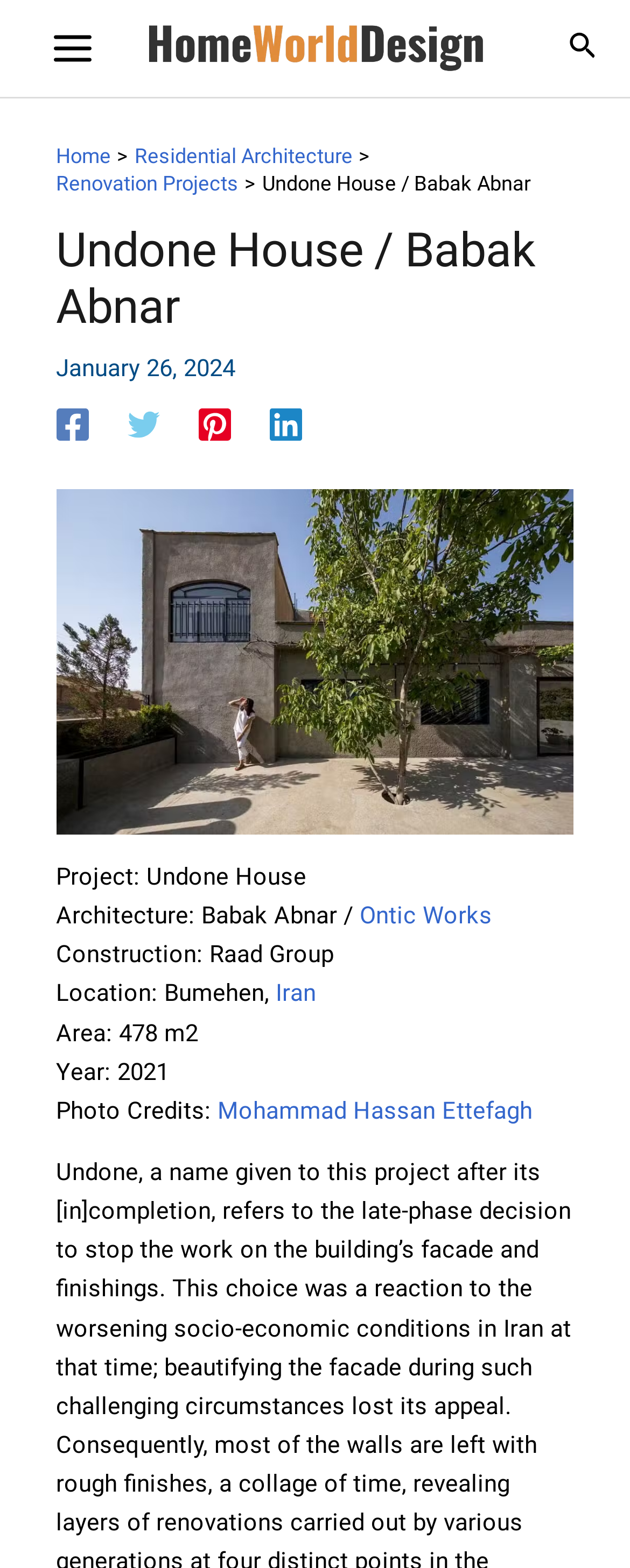Articulate a complete and detailed caption of the webpage elements.

The webpage is about a family residence called "Undone House" designed by architect Babak Abnar of Ontic Works. At the top left, there is a main menu button. Next to it, there is an image. On the top right, there is a link to "HomeWorldDesign" accompanied by an image. A search icon link with an image is located at the top right corner.

Below the top section, there is a header area that spans the entire width of the page. Within this area, there is a navigation section with breadcrumbs, showing links to "Home", "Residential Architecture", "Renovation Projects", and the current page "Undone House / Babak Abnar". 

Below the navigation section, there is a heading that repeats the title "Undone House / Babak Abnar". The date "January 26, 2024" is displayed below the heading. A set of social media links, including Facebook, Twitter, Pinterest, and Linkedin, are arranged horizontally, each accompanied by an image.

A large image of the "Undone House" takes up most of the remaining space on the page. Below the image, there are several lines of text that provide details about the project, including the project name, architecture, construction, location, area, and year. The text also mentions the photo credits, with a link to the photographer "Mohammad Hassan Ettefagh".